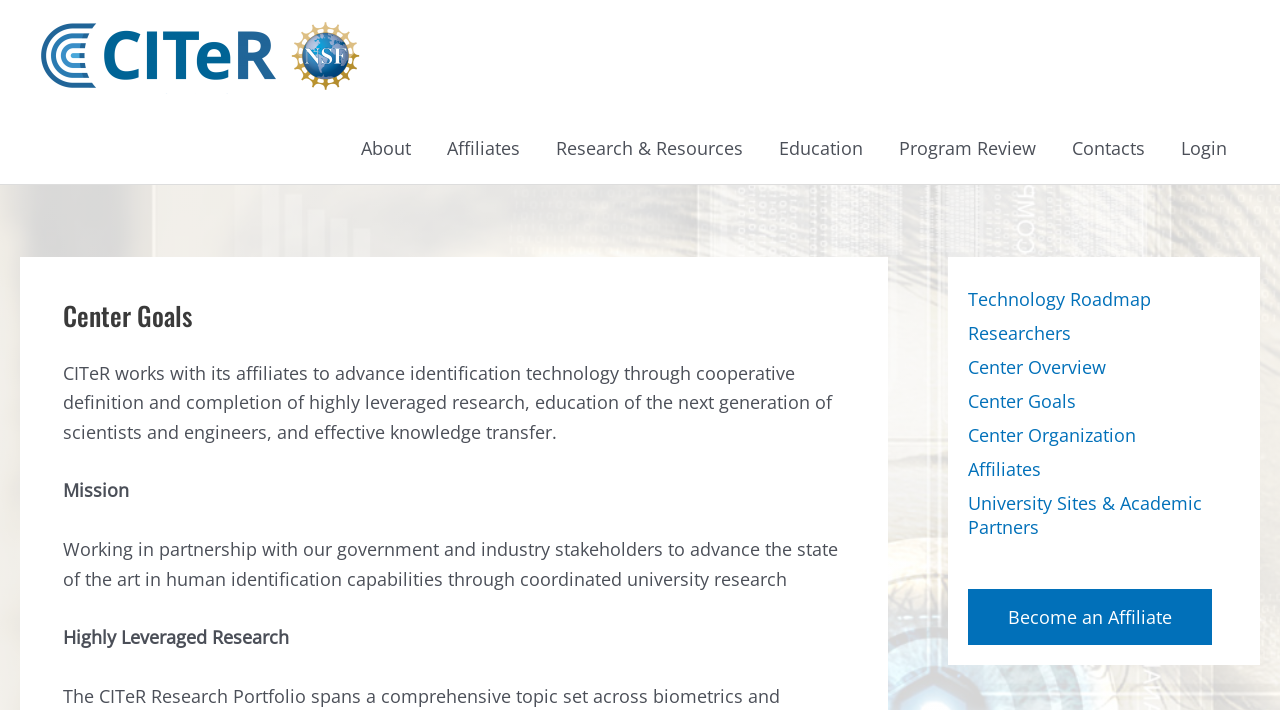Detail the various sections and features of the webpage.

The webpage is titled "Center Goals – CITeR" and features a logo of the Center for Identification Technology Research at the top left corner. Below the logo, there is a navigation menu with links to various sections of the website, including "About", "Affiliates", "Research & Resources", "Education", "Program Review", "Contacts", and "Login".

The main content of the webpage is divided into two sections. The left section has a header that reads "Center Goals" and provides a brief description of CITeR's mission and objectives. There are three paragraphs of text that outline the center's goals, including advancing identification technology, educating the next generation of scientists and engineers, and effective knowledge transfer.

The right section of the webpage has a complementary menu with links to additional resources, including "Technology Roadmap", "Researchers", "Center Overview", "Center Goals", "Center Organization", "Affiliates", and "University Sites & Academic Partners". Below this menu, there is a call-to-action link to "Become an Affiliate".

Overall, the webpage provides an overview of CITeR's goals and objectives, as well as links to additional resources and information about the center's mission and activities.